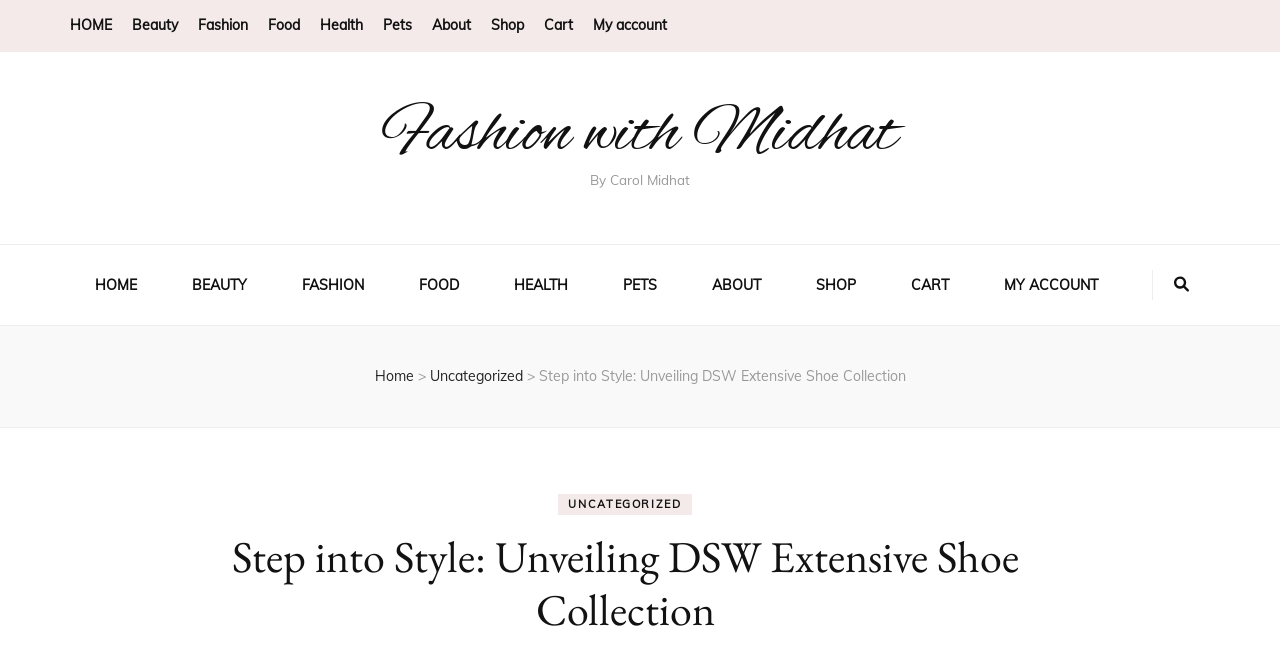Determine the bounding box coordinates of the clickable element necessary to fulfill the instruction: "go to shop". Provide the coordinates as four float numbers within the 0 to 1 range, i.e., [left, top, right, bottom].

[0.384, 0.0, 0.409, 0.08]